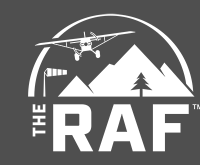Detail the scene shown in the image extensively.

The image displays the emblem of the Recreational Aviation Foundation (RAF), featuring a stylized airplane in flight above a mountainous landscape, complemented by trees and a windsock. The logo underscores the RAF's commitment to enhancing recreational aviation and preserving public use of airstrips. The prominent text "THE RAF" is emblazoned below the graphic, emphasizing the organization's identity and mission. This logo not only represents aviation enthusiasts but also highlights the organization's advocacy for access to recreational flying and the preservation of airstrips across the United States.